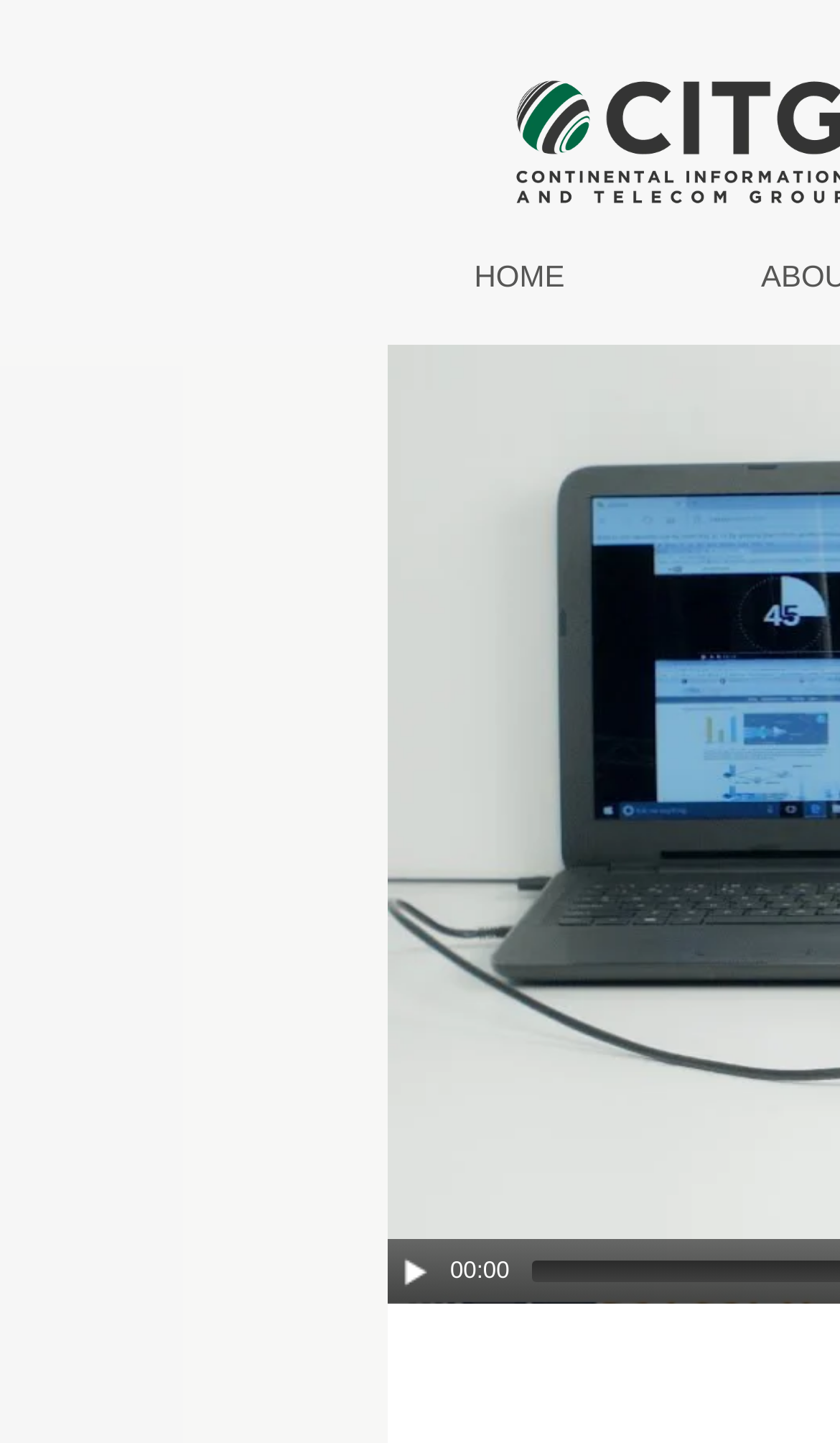Given the description: "HOME", determine the bounding box coordinates of the UI element. The coordinates should be formatted as four float numbers between 0 and 1, [left, top, right, bottom].

[0.462, 0.167, 0.775, 0.222]